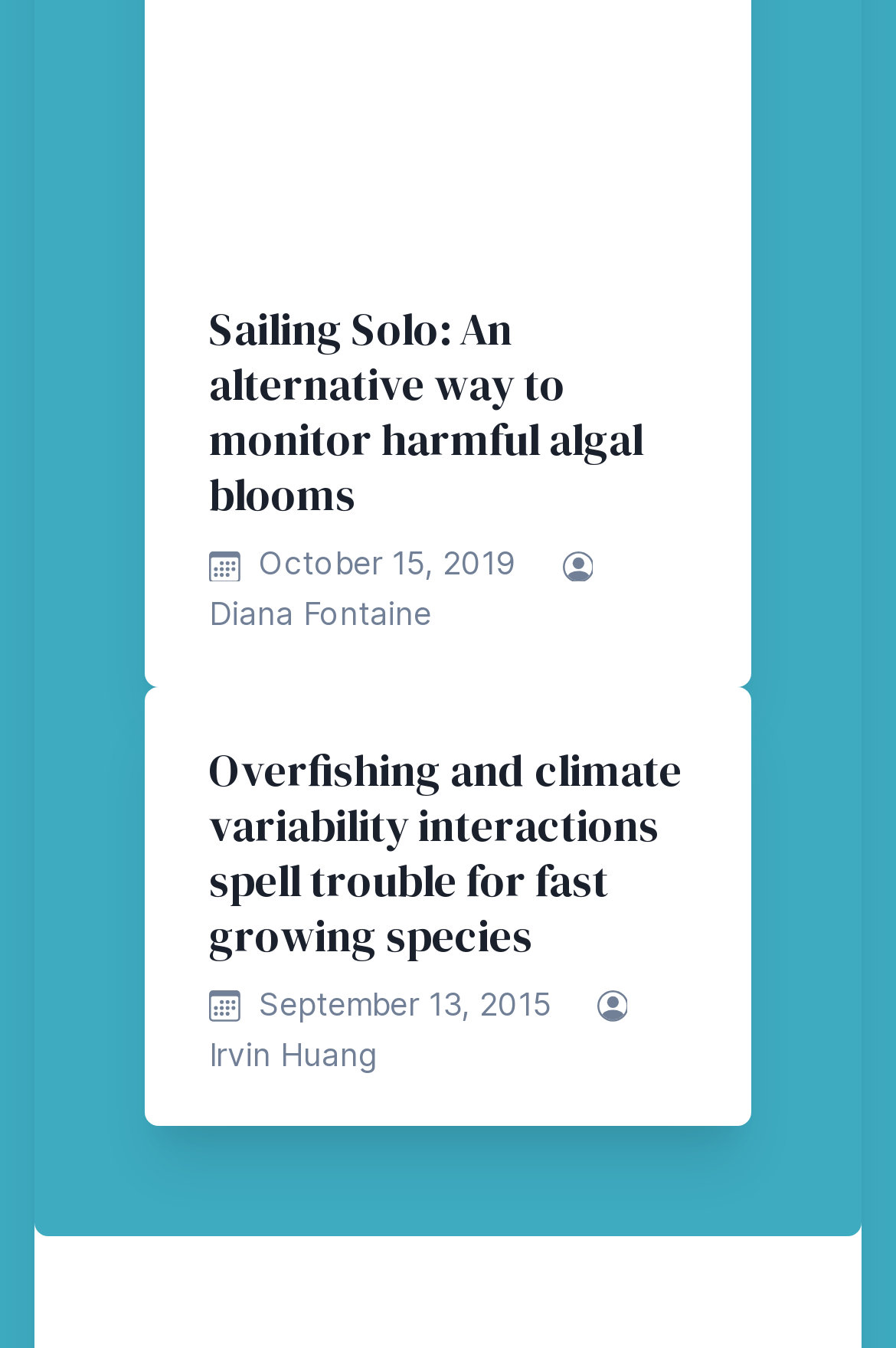Locate the bounding box coordinates of the UI element described by: "Irvin Huang". The bounding box coordinates should consist of four float numbers between 0 and 1, i.e., [left, top, right, bottom].

[0.233, 0.768, 0.421, 0.795]